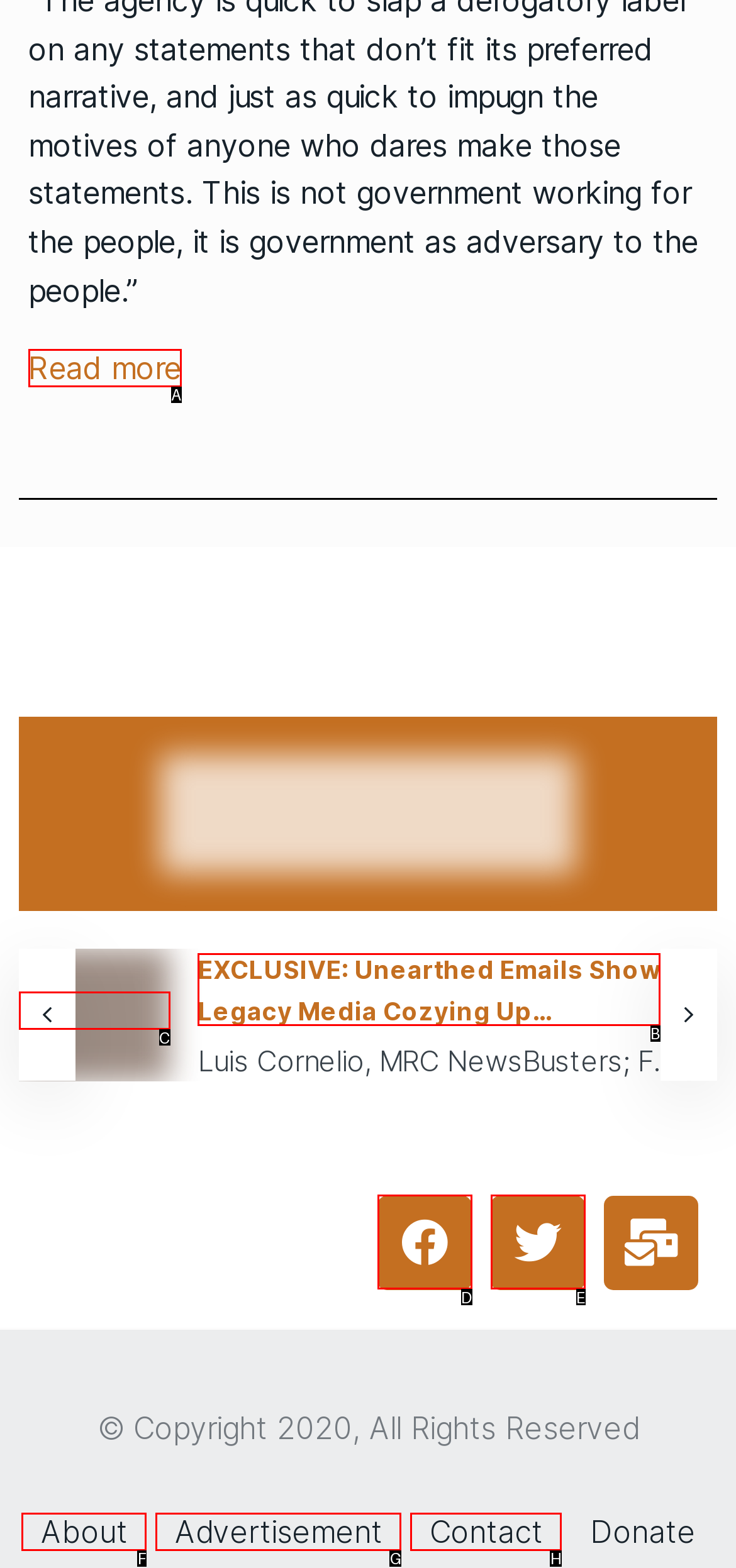What option should you select to complete this task: View the tags related to adaptogen? Indicate your answer by providing the letter only.

None